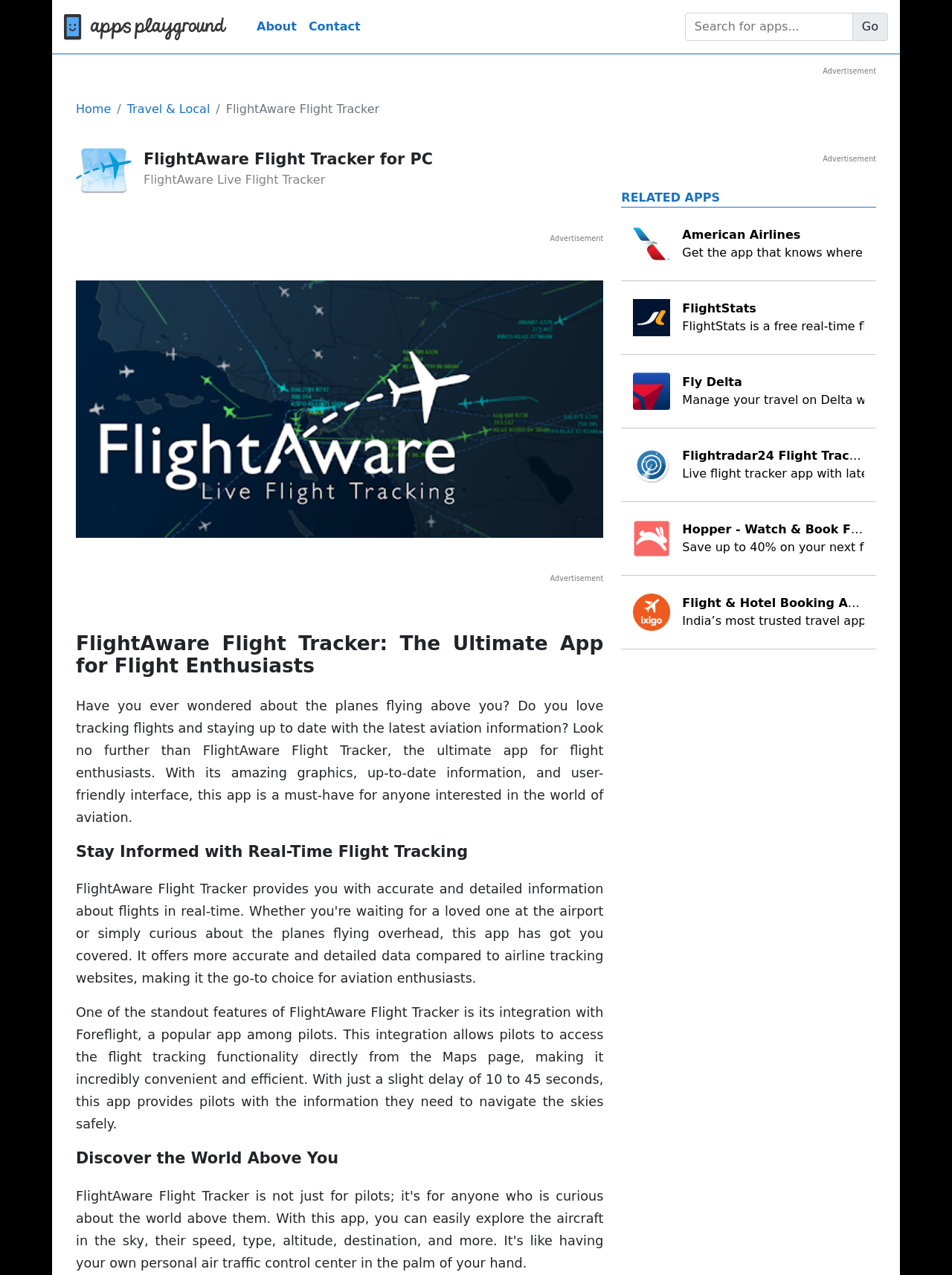Please identify the bounding box coordinates of the element's region that I should click in order to complete the following instruction: "Click on Home". The bounding box coordinates consist of four float numbers between 0 and 1, i.e., [left, top, right, bottom].

[0.08, 0.079, 0.117, 0.093]